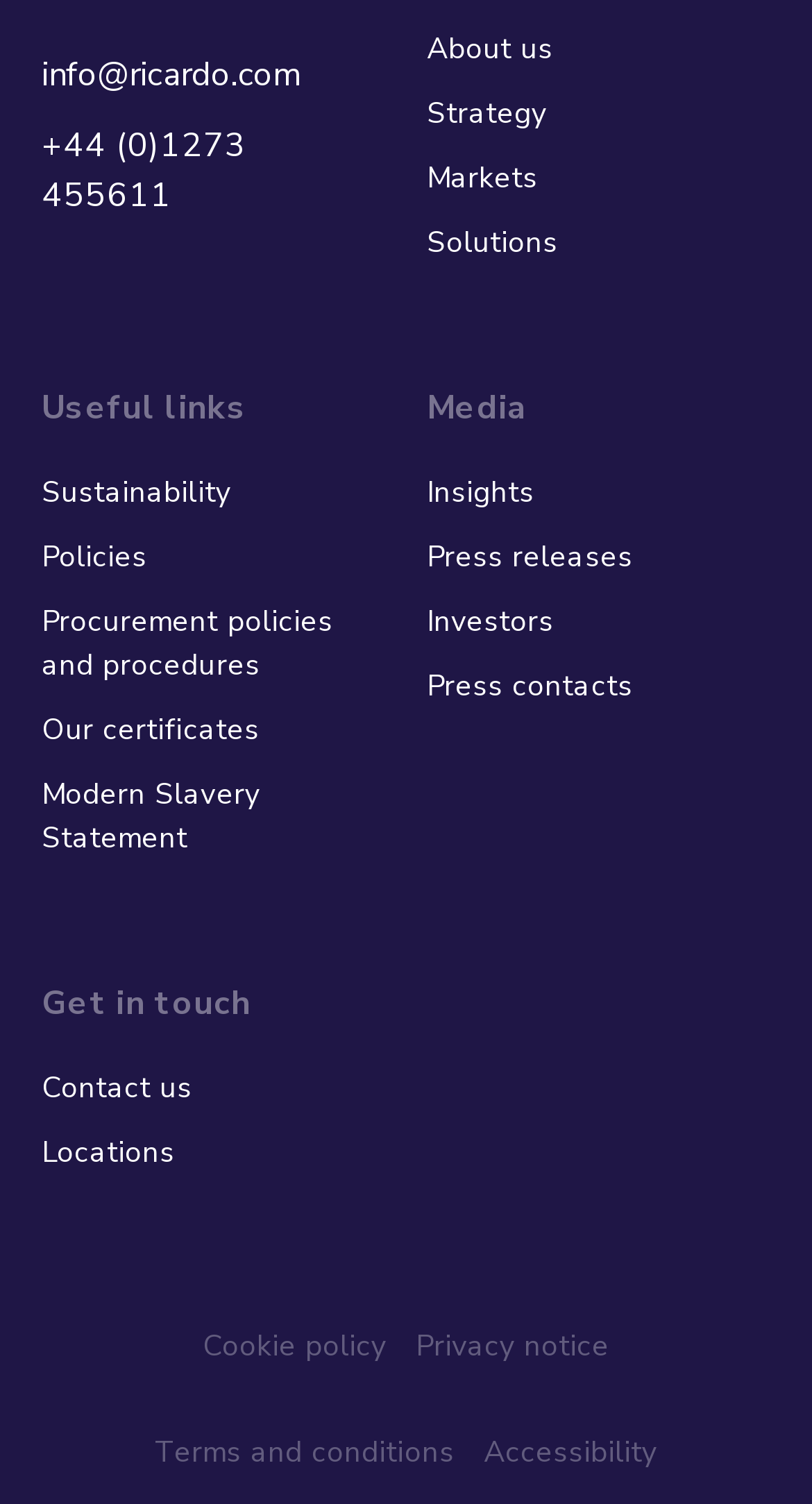Please determine the bounding box coordinates for the element that should be clicked to follow these instructions: "View About us".

[0.526, 0.017, 0.949, 0.047]